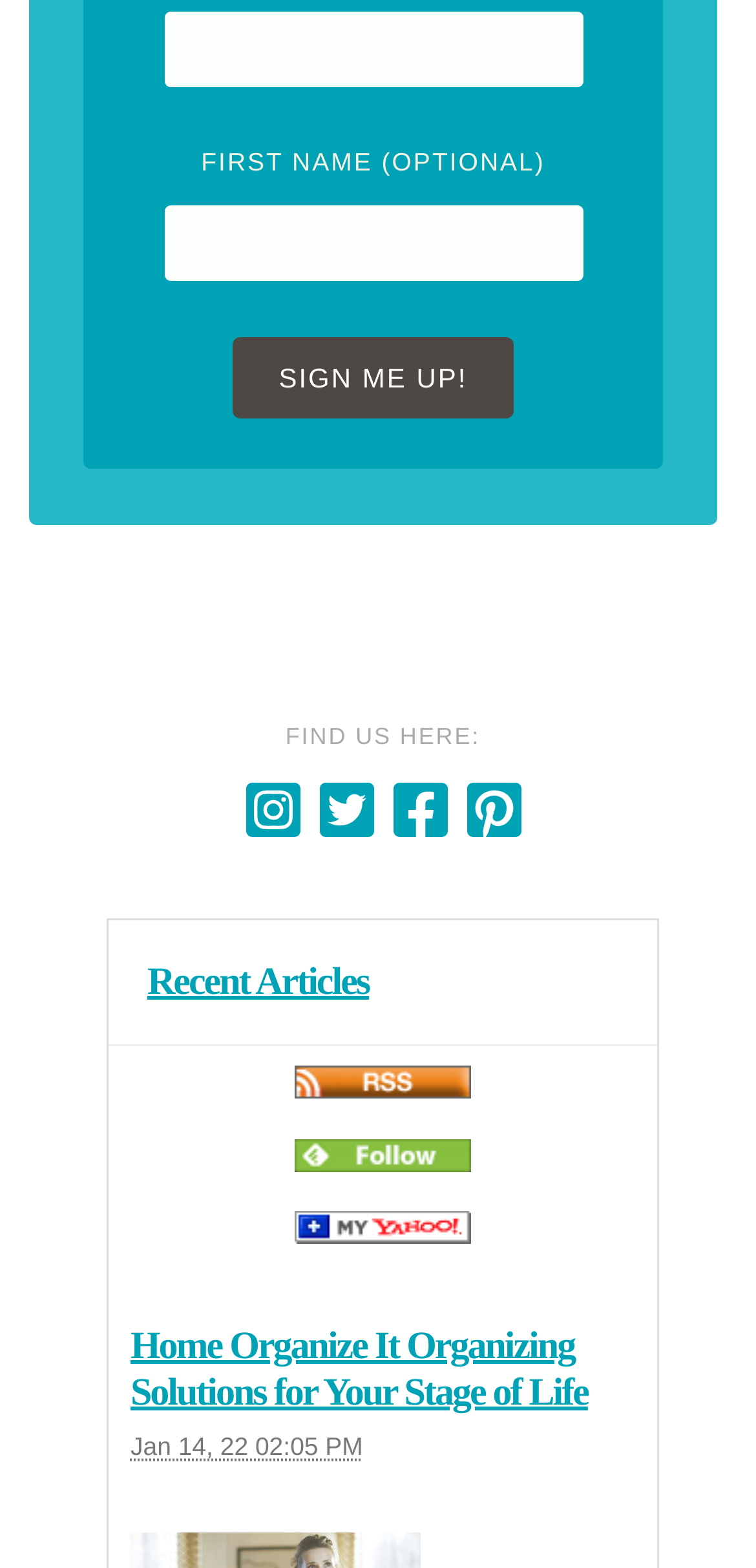Pinpoint the bounding box coordinates of the clickable area necessary to execute the following instruction: "subscribe to rss feed". The coordinates should be given as four float numbers between 0 and 1, namely [left, top, right, bottom].

[0.39, 0.677, 0.623, 0.703]